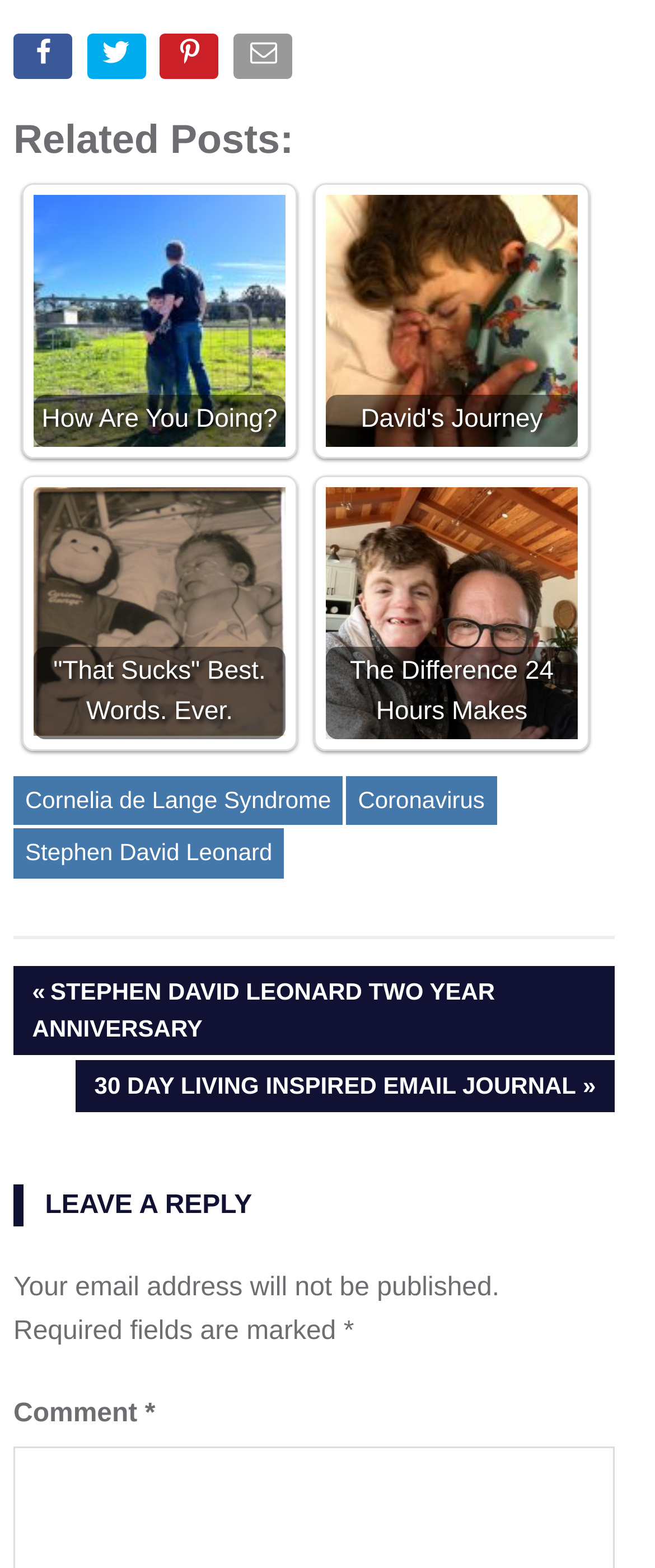What is the first related post?
Observe the image and answer the question with a one-word or short phrase response.

How Are You Doing?